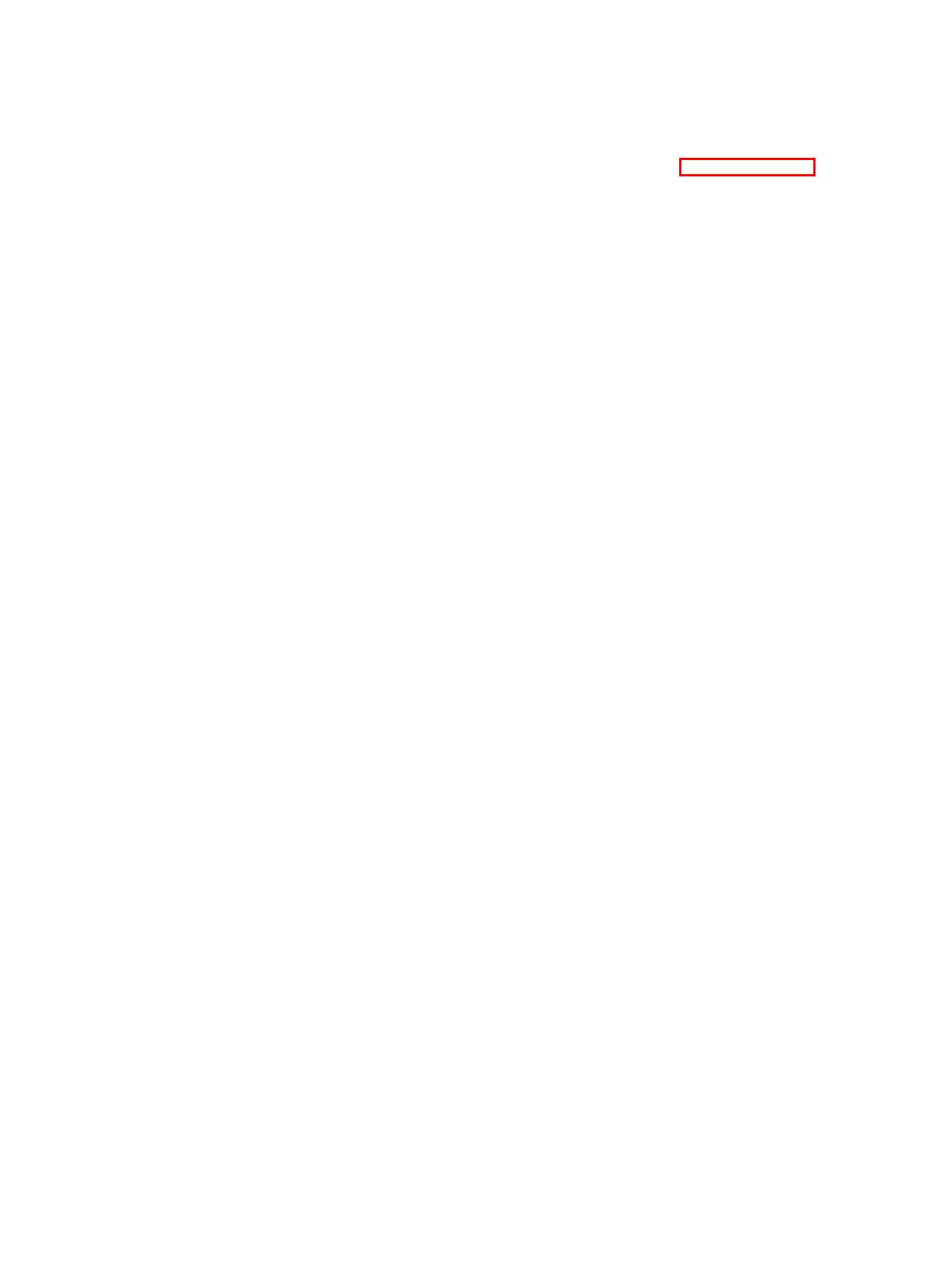A screenshot of a webpage is given, marked with a red bounding box around a UI element. Please select the most appropriate webpage description that fits the new page after clicking the highlighted element. Here are the candidates:
A. Now on View - Mercedes-Benz Art Collection
B. Press - Mercedes-Benz Art Collection
C. Untitled (black & silver), Carmelo Tedeschi, 2012 - Mercedes-Benz Art Collection
D. Jo Baer - Mercedes-Benz Art Collection
E. Norbert Kricke - Mercedes-Benz Art Collection
F. Untitled, Rupert Norfolk 2007 - Mercedes-Benz Art Collection
G. Martin Boyce - Mercedes-Benz Art Collection
H. H. Arcuata, Jo Baer 1971 - Mercedes-Benz Art Collection

D